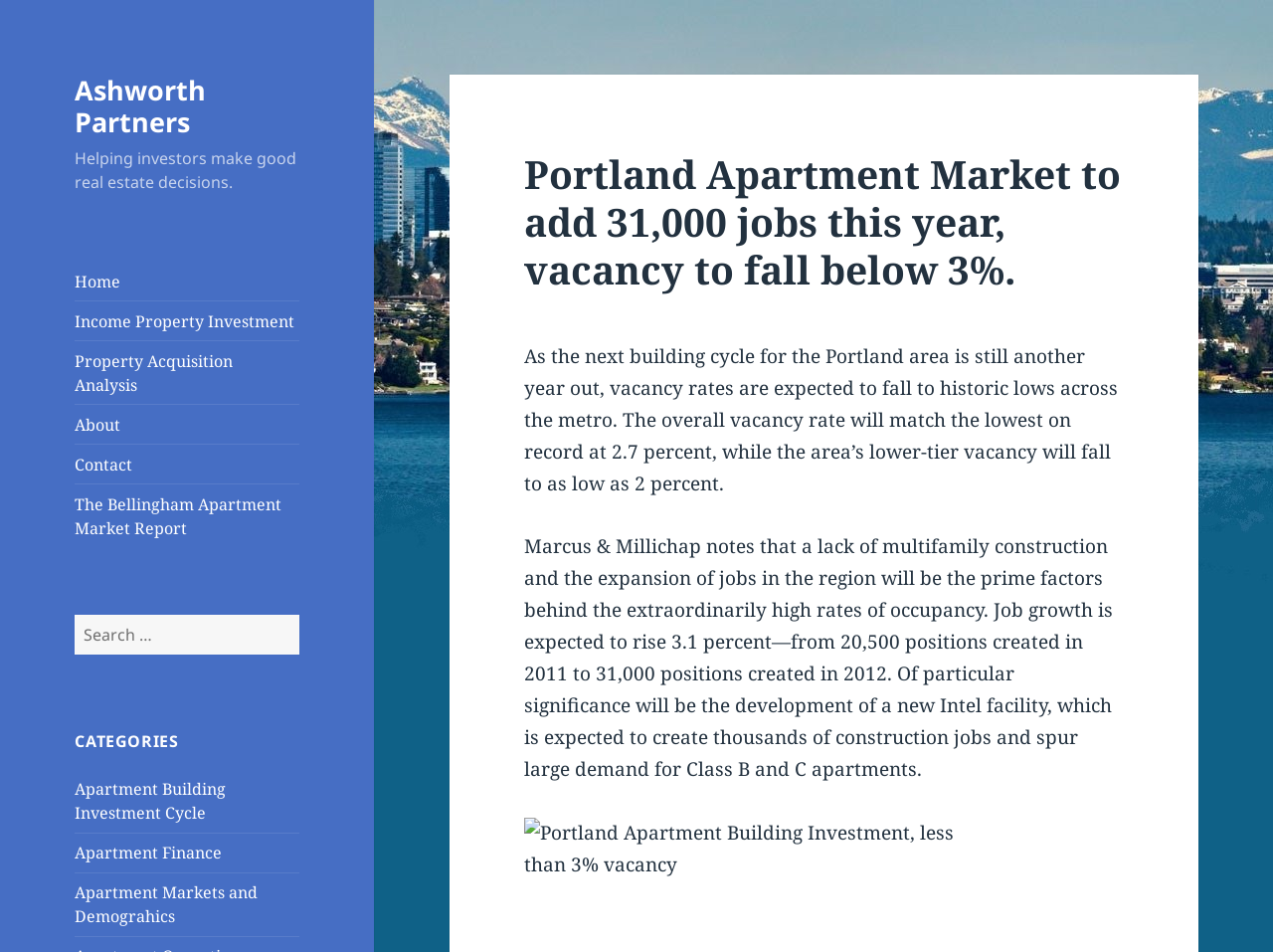Give a concise answer using one word or a phrase to the following question:
How many positions are expected to be created in 2012?

31,000